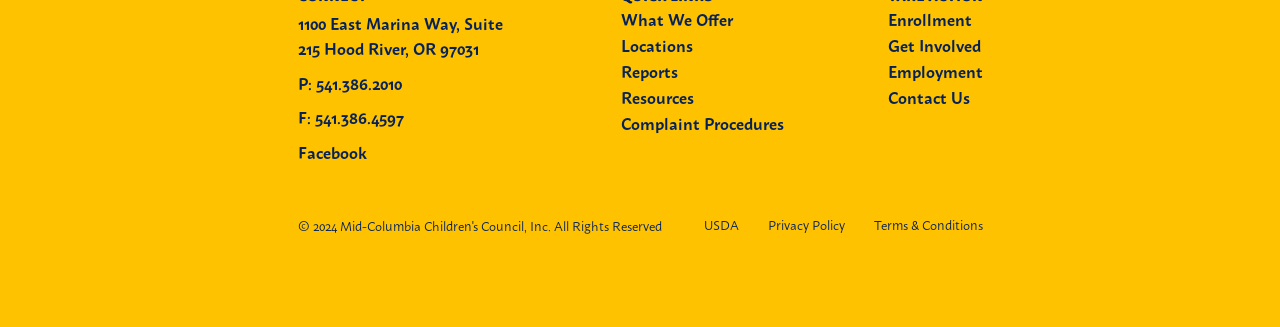Kindly determine the bounding box coordinates for the clickable area to achieve the given instruction: "Learn about what we offer".

[0.485, 0.029, 0.573, 0.091]